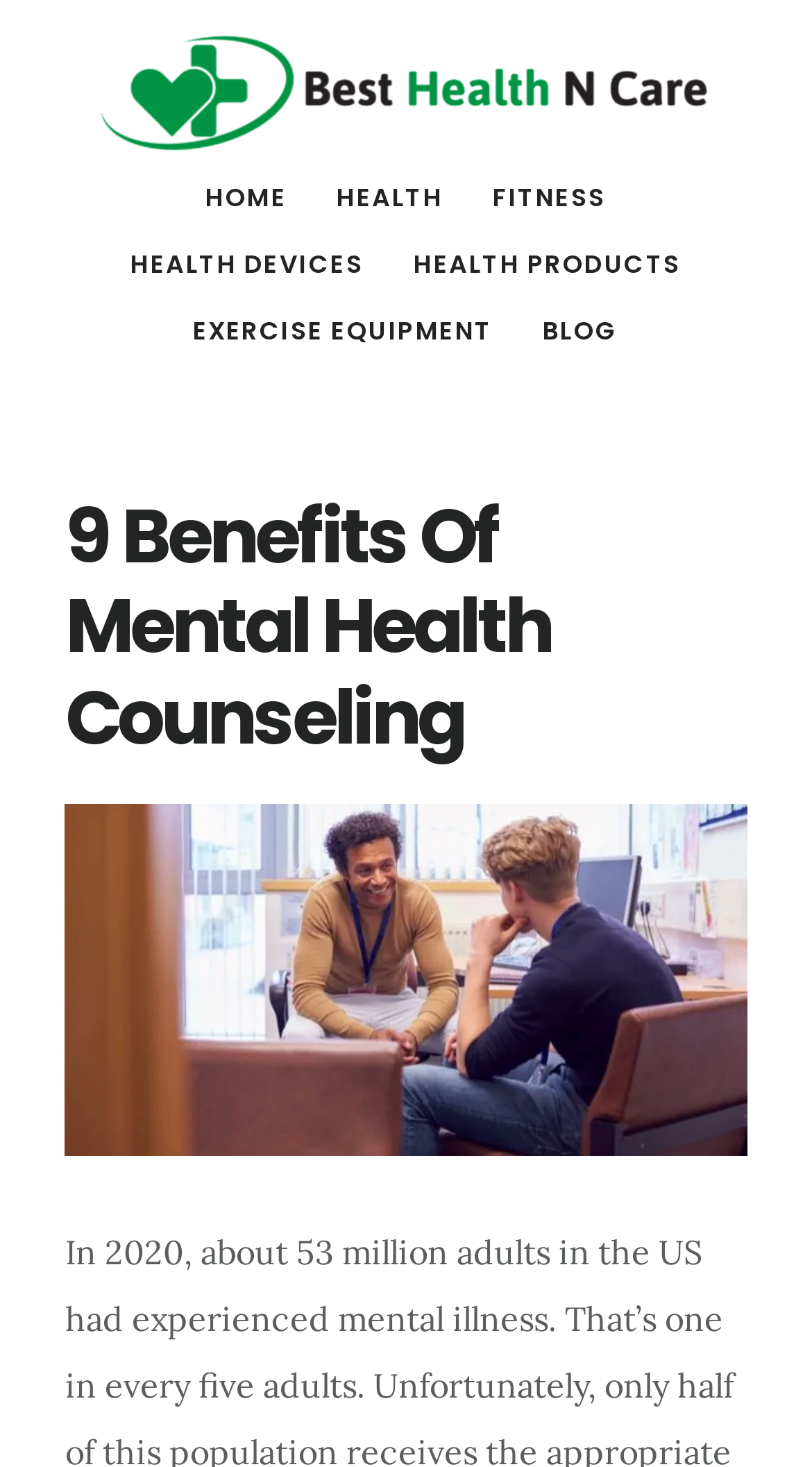Return the bounding box coordinates of the UI element that corresponds to this description: "Health Products". The coordinates must be given as four float numbers in the range of 0 and 1, [left, top, right, bottom].

[0.484, 0.158, 0.865, 0.203]